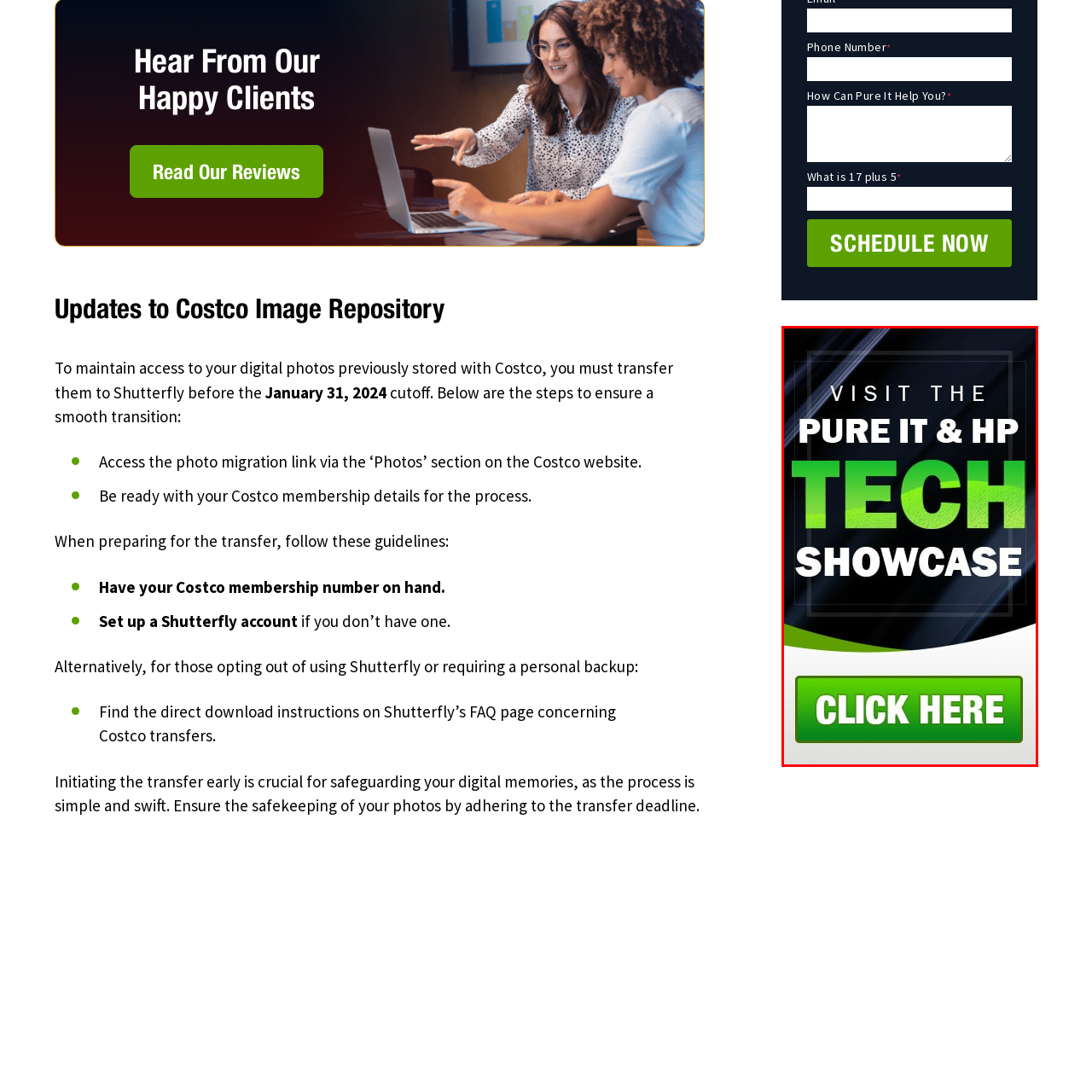Focus on the content within the red box and provide a succinct answer to this question using just one word or phrase: 
What design element adds visual interest to the background?

Subtle green curve